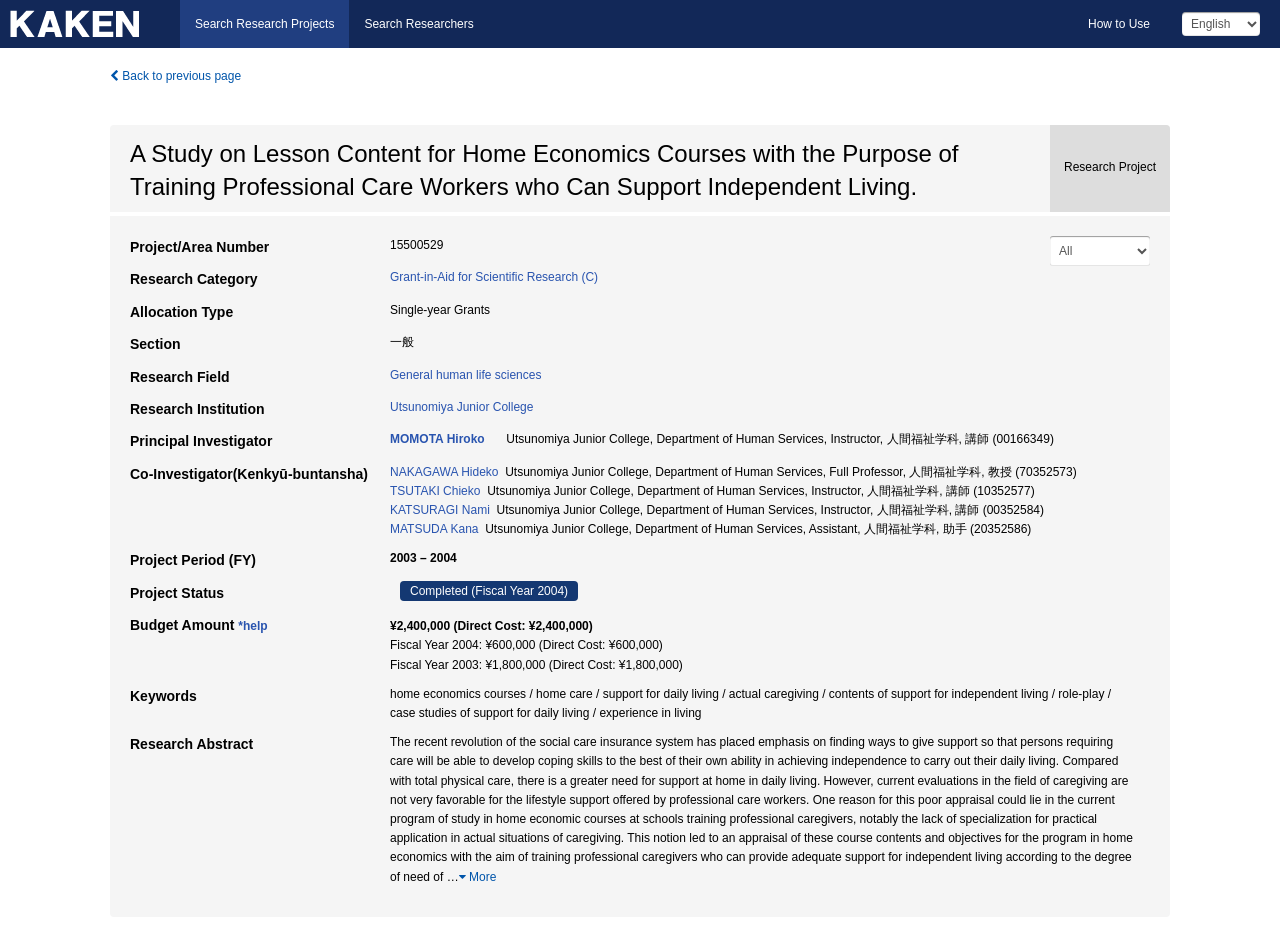Determine the bounding box coordinates for the element that should be clicked to follow this instruction: "View researcher profile". The coordinates should be given as four float numbers between 0 and 1, in the format [left, top, right, bottom].

[0.305, 0.466, 0.379, 0.481]